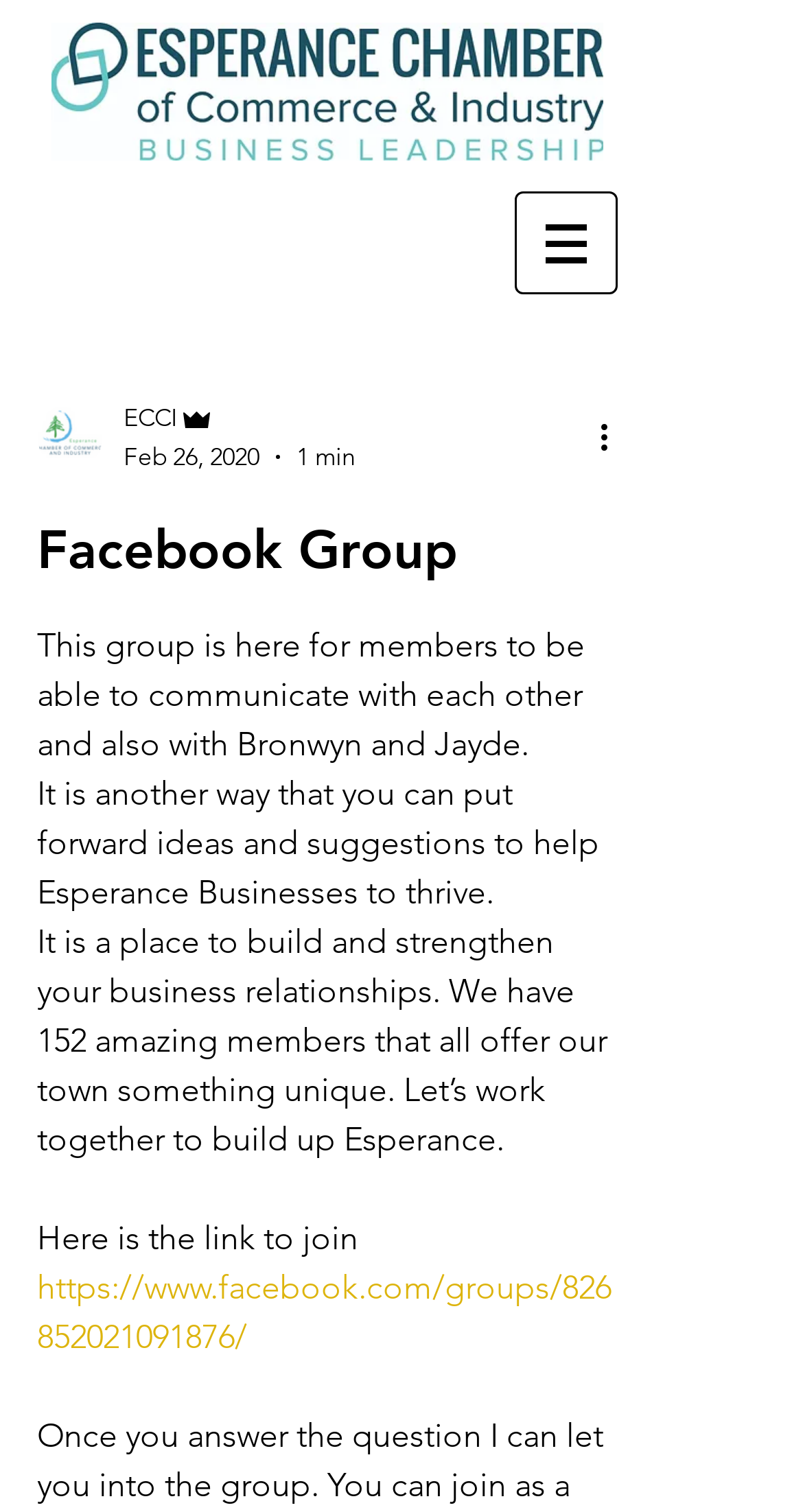What is the name of the organization associated with this Facebook group?
We need a detailed and exhaustive answer to the question. Please elaborate.

The webpage has an ECCI logo at the top, and the text mentions ECCI, indicating that this Facebook group is associated with the Esperance Chamber of Commerce and Industry.